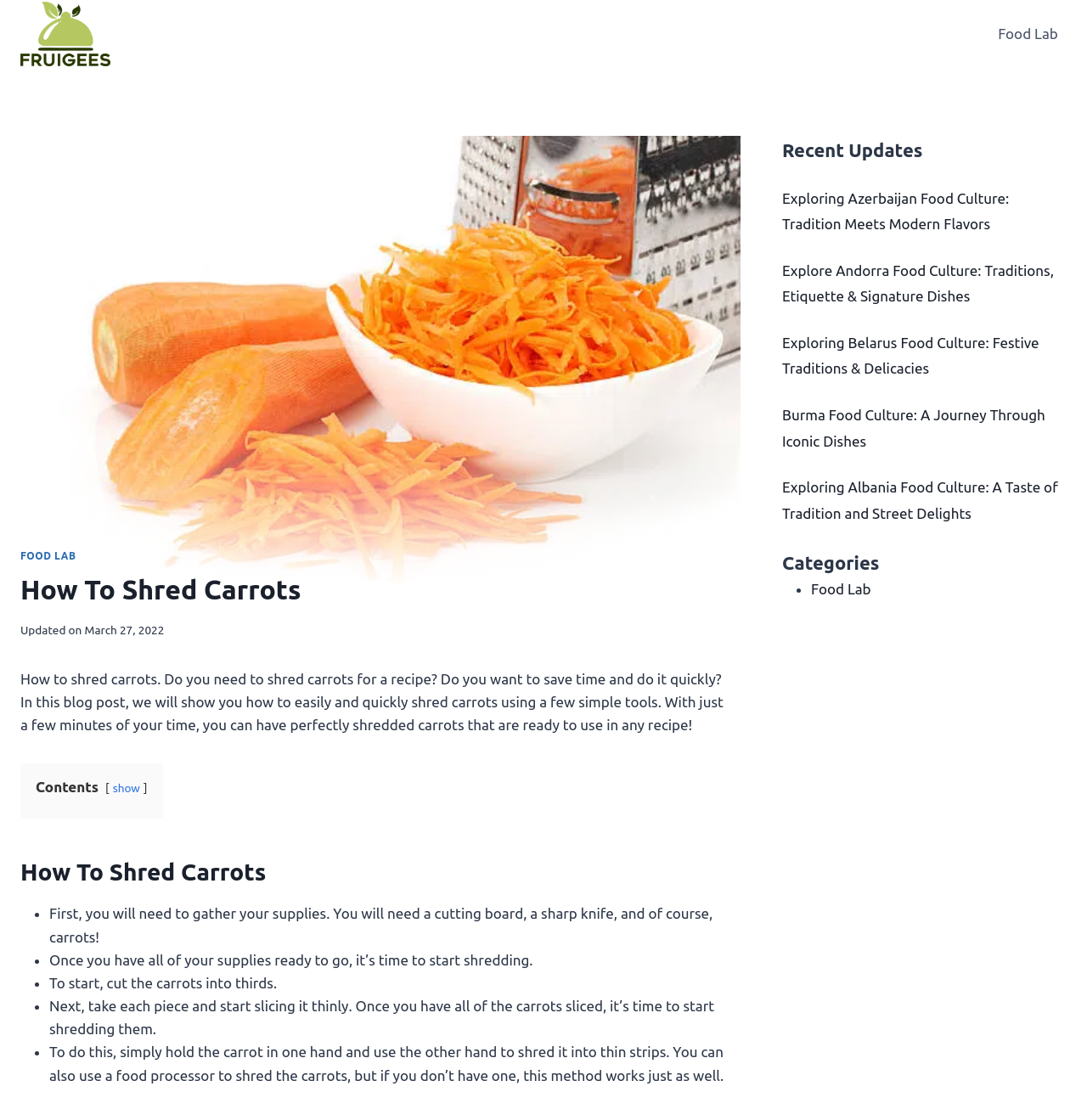Give a concise answer of one word or phrase to the question: 
What is the date of the last update?

March 27, 2022